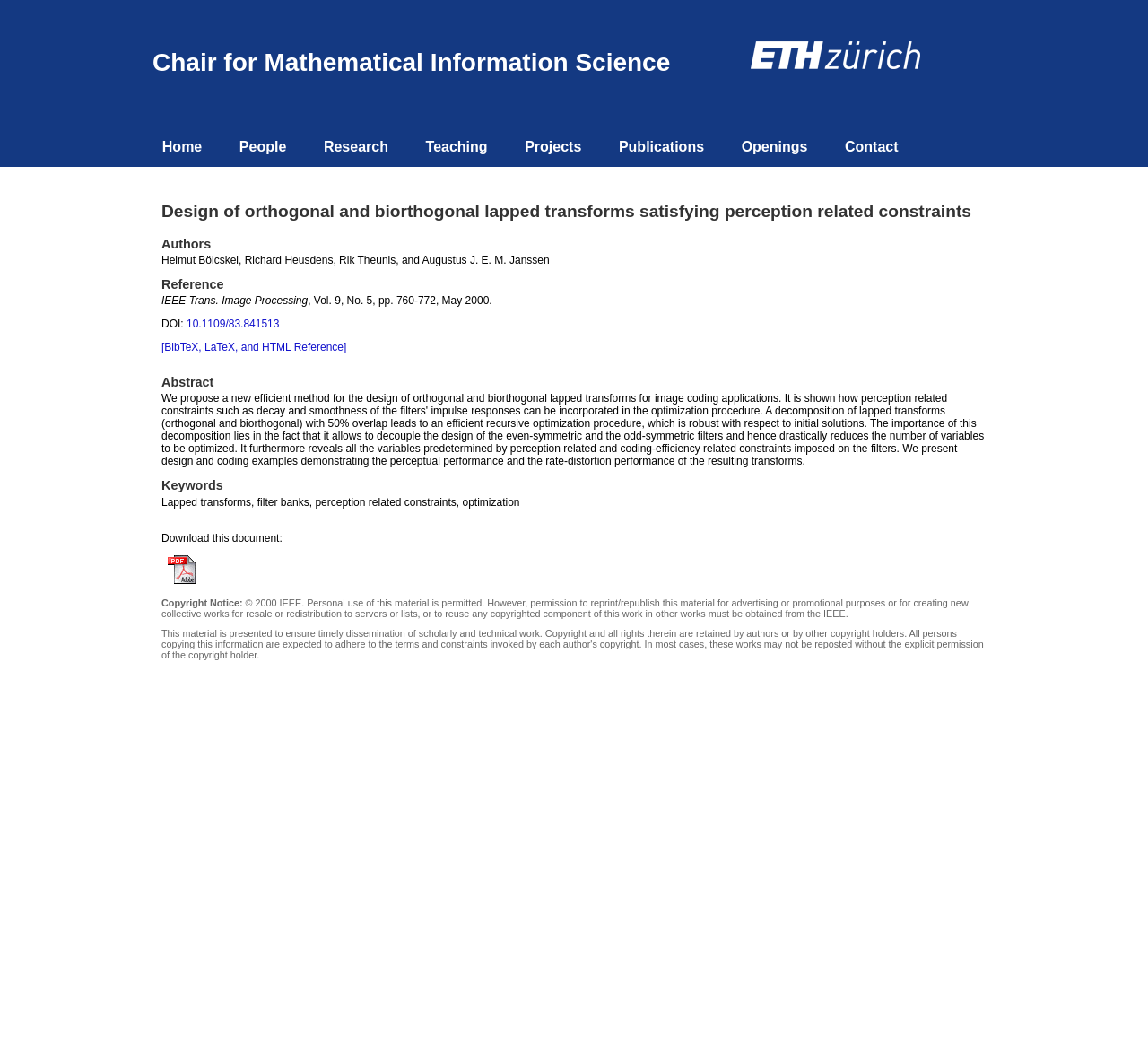Respond to the question below with a single word or phrase: What is the name of the department?

Chair for Mathematical Information Science